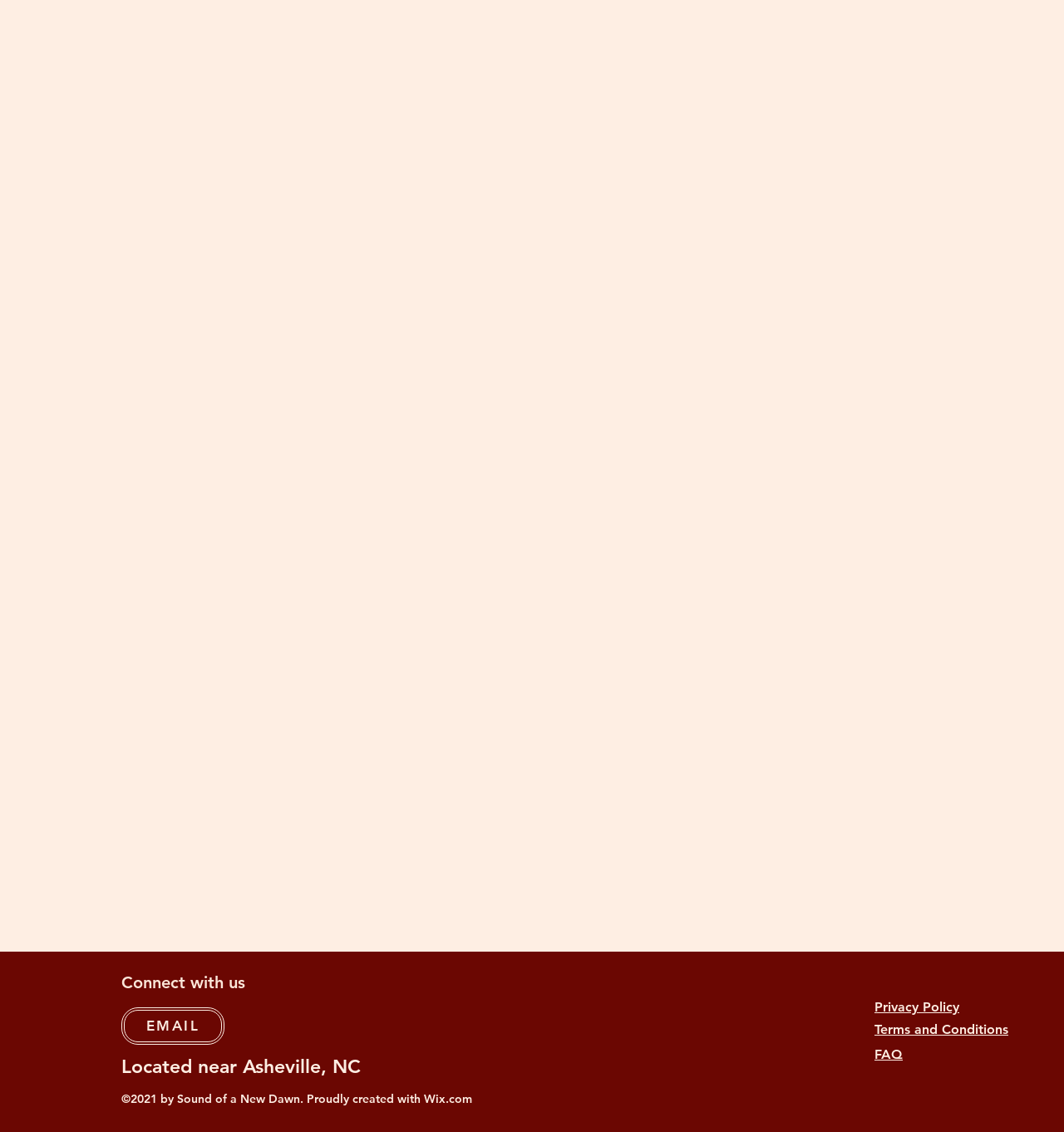Please give a concise answer to this question using a single word or phrase: 
What are the types of links listed at the bottom of the webpage?

Privacy Policy, Terms and Conditions, FAQ